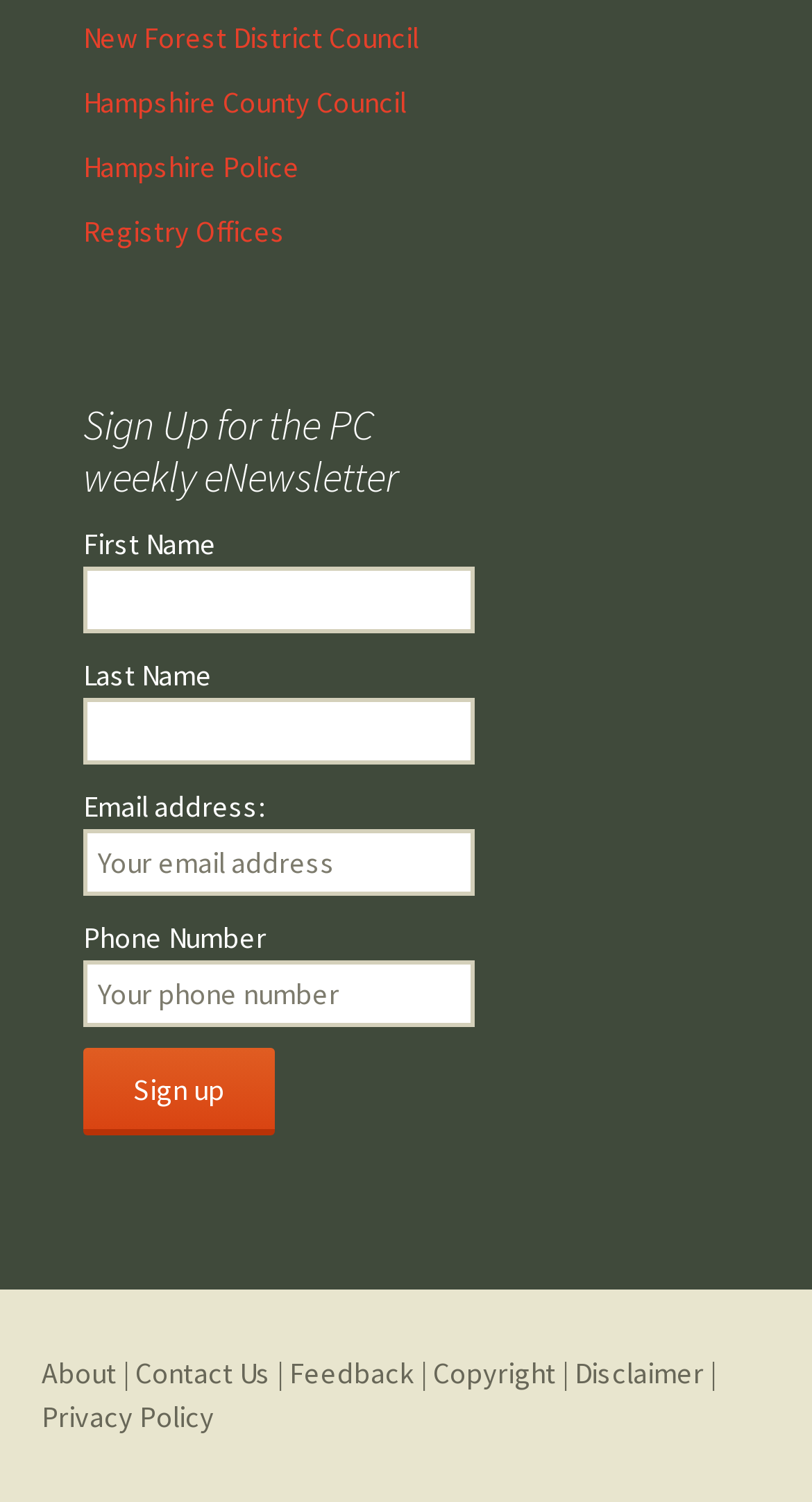What is the purpose of the button? Using the information from the screenshot, answer with a single word or phrase.

Sign up